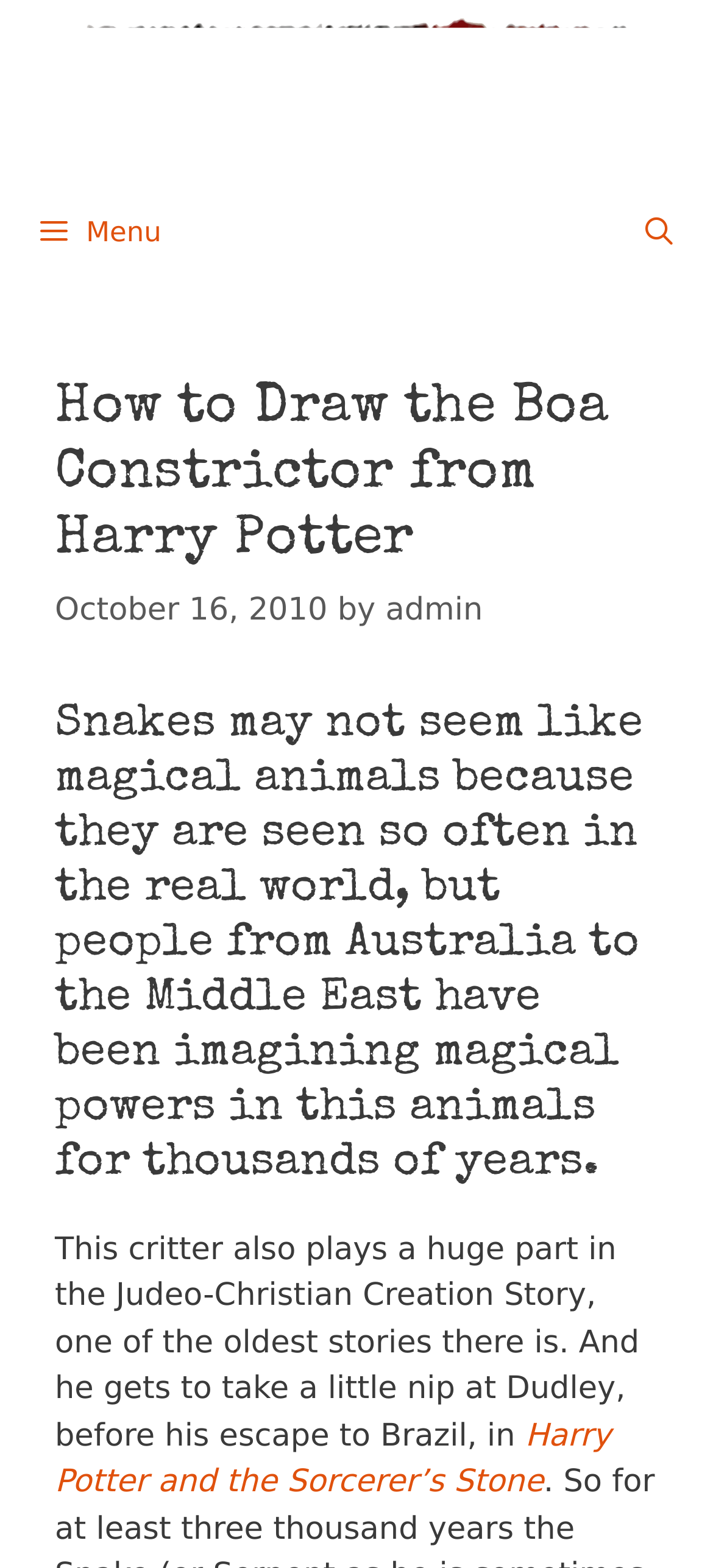Identify and provide the bounding box for the element described by: "Search".

[0.848, 0.123, 1.0, 0.172]